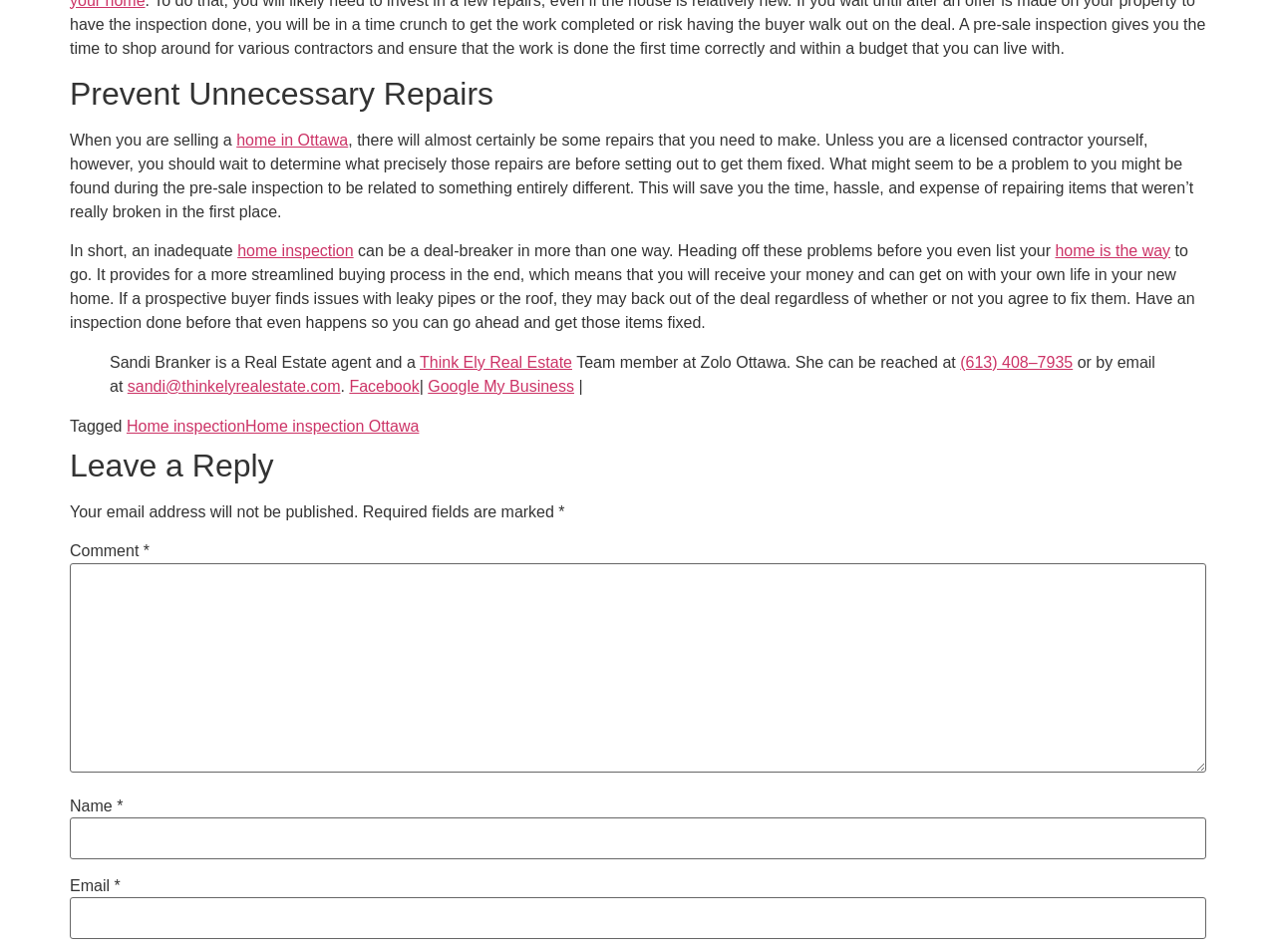Use the information in the screenshot to answer the question comprehensively: Who is the author of the article?

The author of the article can be determined by looking at the blockquote section, which mentions 'Sandi Branker is a Real Estate agent and a Think Ely Real Estate Team member at Zolo Ottawa.' This suggests that Sandi Branker is the author of the article.